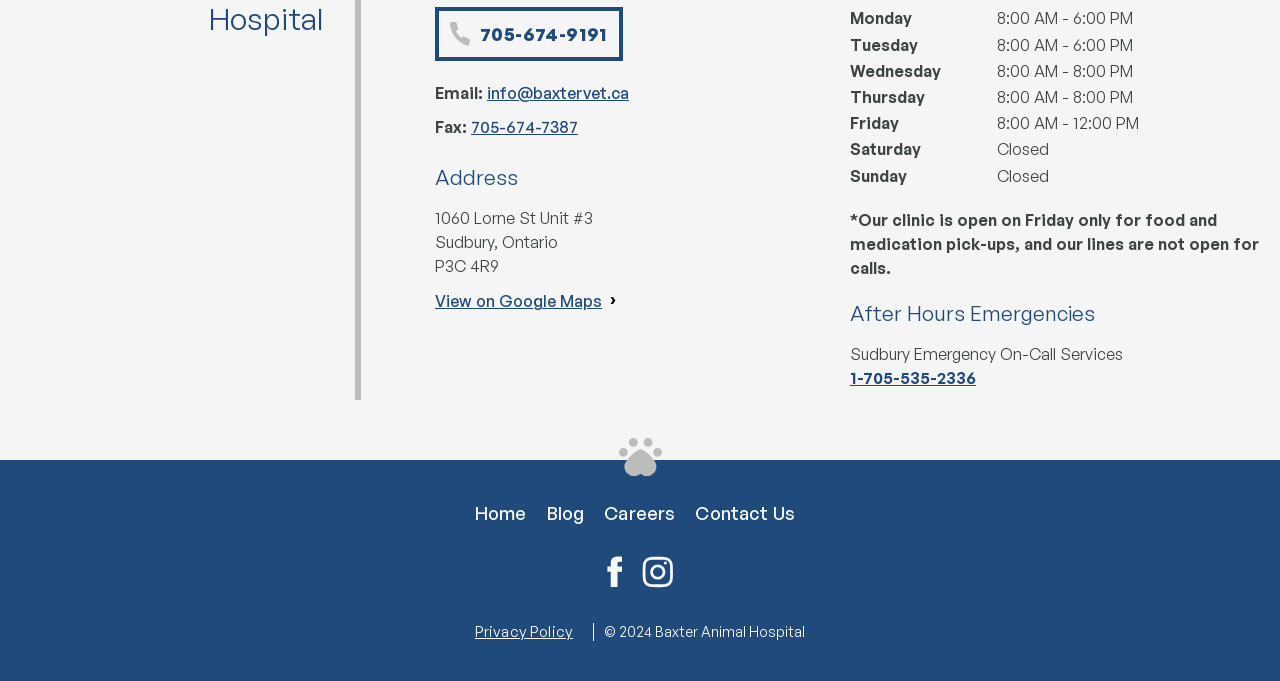Please determine the bounding box coordinates, formatted as (top-left x, top-left y, bottom-right x, bottom-right y), with all values as floating point numbers between 0 and 1. Identify the bounding box of the region described as: 1-705-535-2336

[0.664, 0.537, 0.984, 0.573]